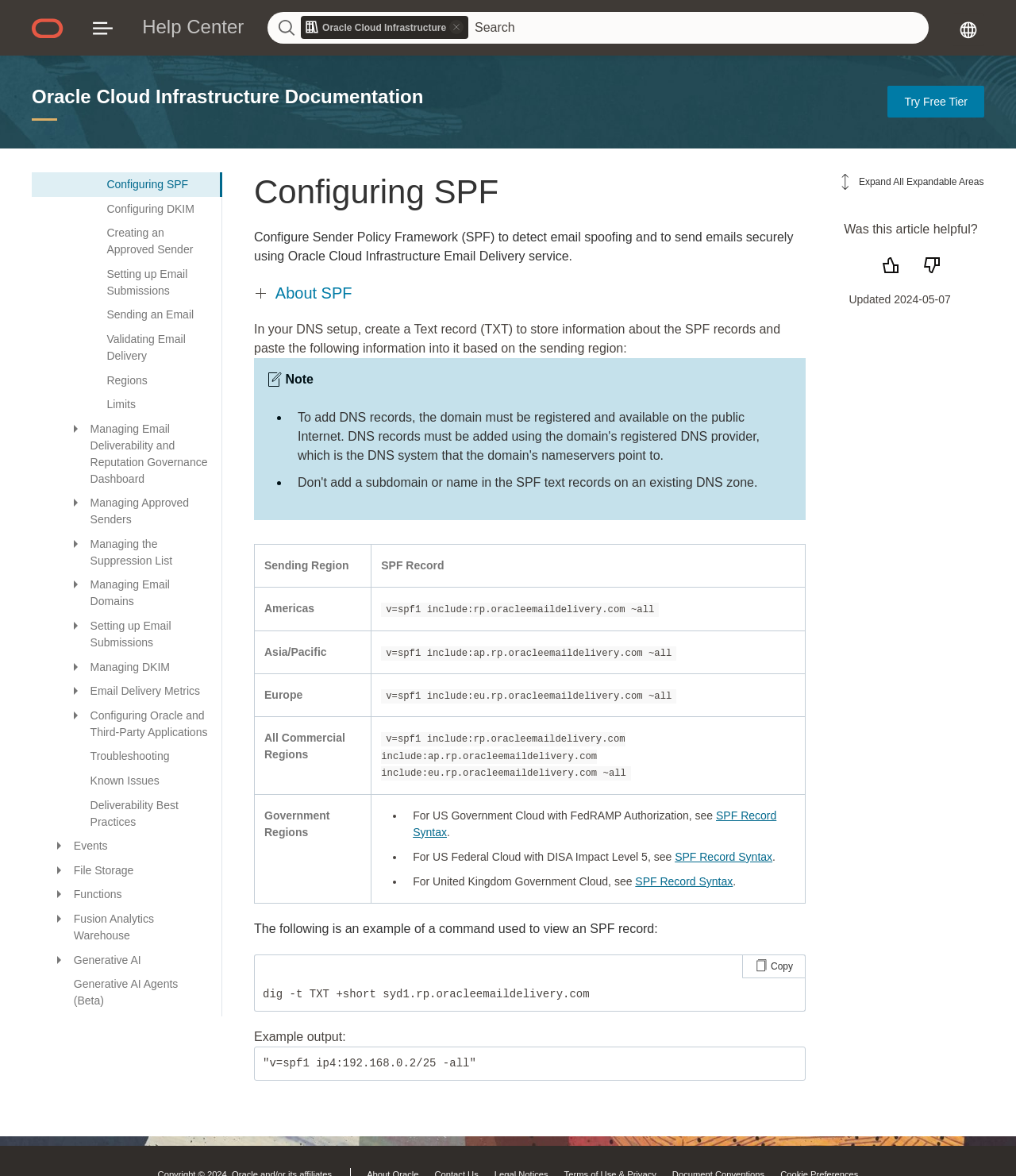Please answer the following question using a single word or phrase: 
Is the 'Configuring SPF' section focused?

Yes